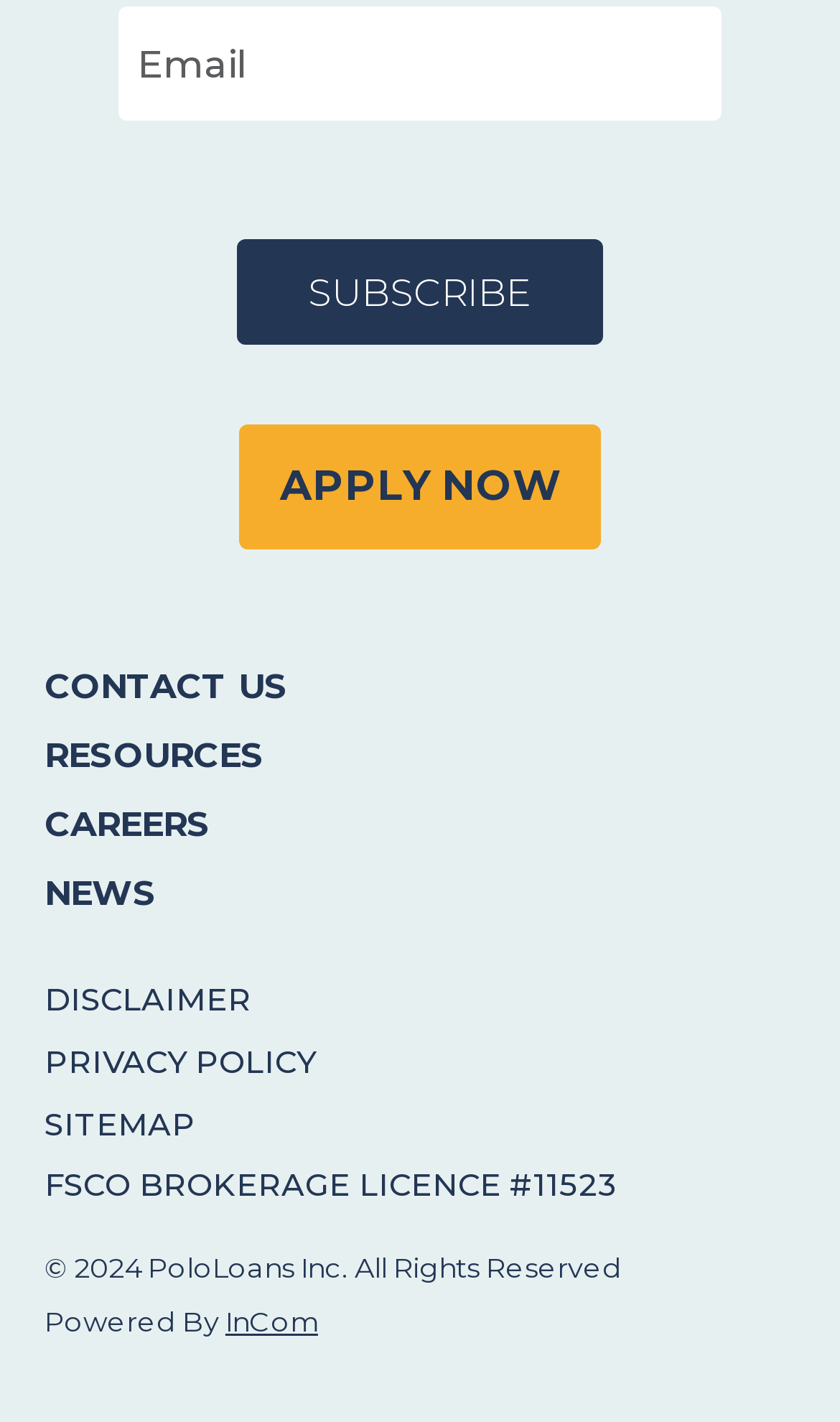What is the name of the company powering the website?
Refer to the image and provide a thorough answer to the question.

The link at the bottom of the page mentions 'Powered By InCom', indicating that the company powering the website is InCom.